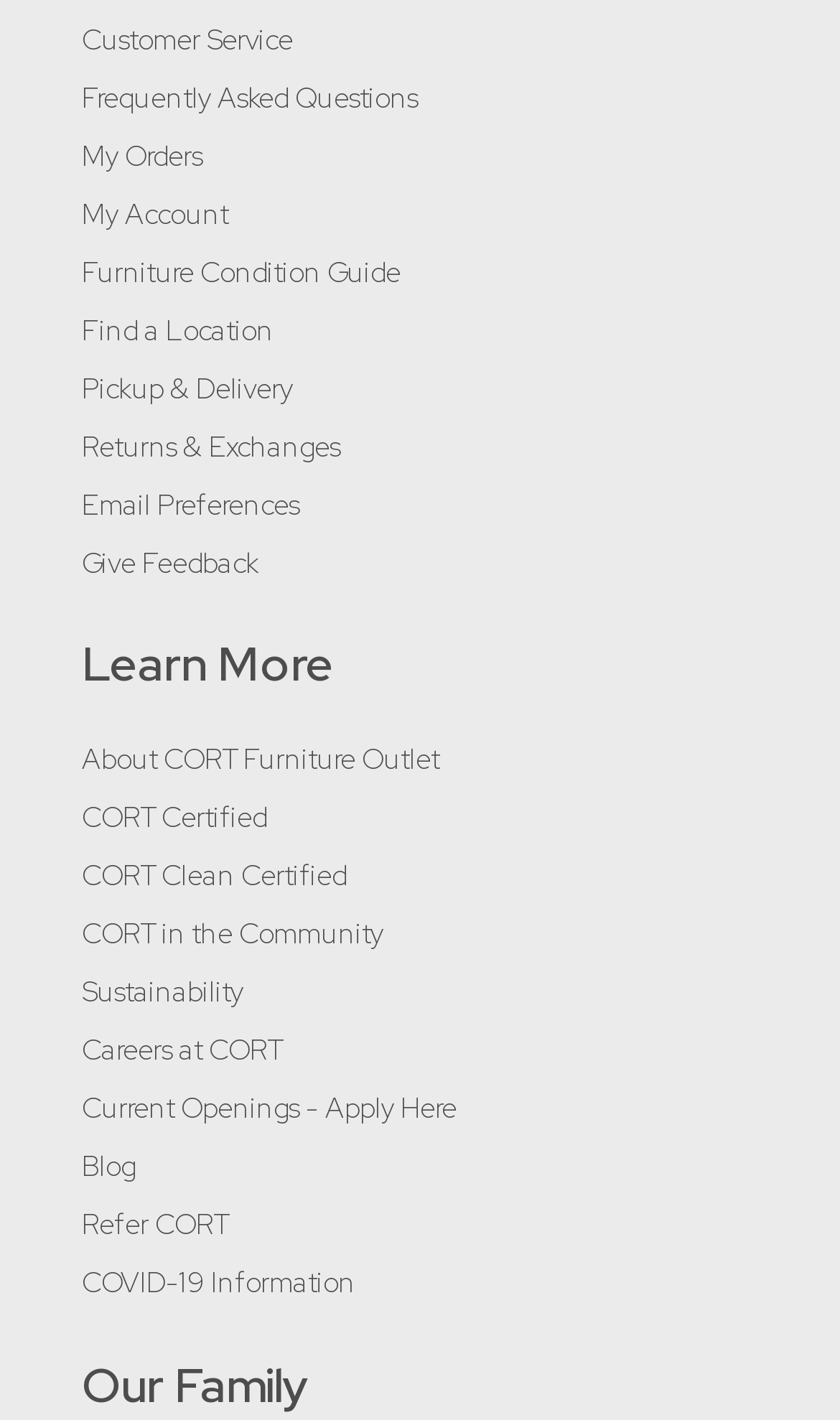Determine the bounding box coordinates of the UI element described by: "CORT in the Community".

[0.097, 0.644, 0.456, 0.67]